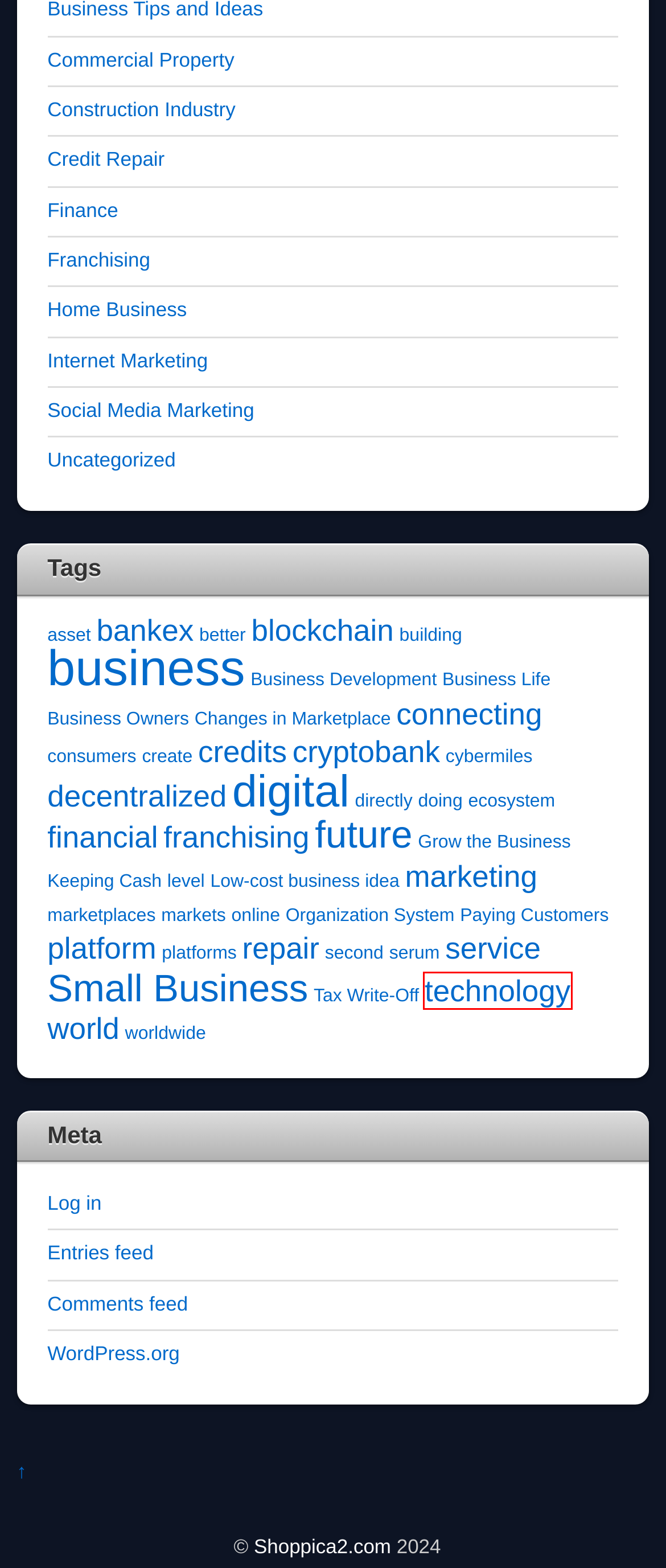Review the webpage screenshot and focus on the UI element within the red bounding box. Select the best-matching webpage description for the new webpage that follows after clicking the highlighted element. Here are the candidates:
A. platform | Shoppica2.com
B. Commercial Property | Shoppica2.com
C. marketplaces | Shoppica2.com
D. platforms | Shoppica2.com
E. markets | Shoppica2.com
F. Internet Marketing | Shoppica2.com
G. technology | Shoppica2.com
H. repair | Shoppica2.com

G